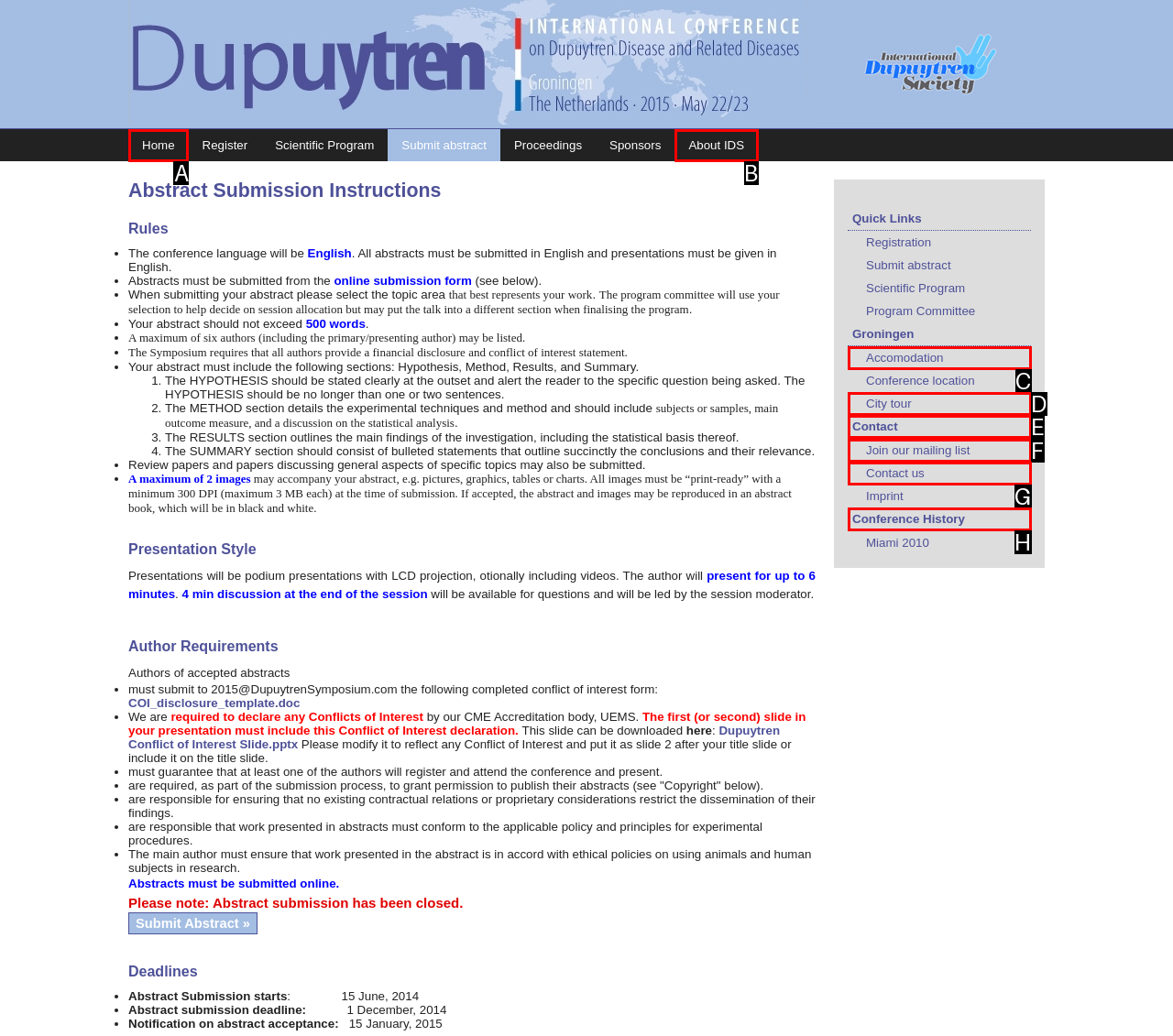Choose the letter that best represents the description: Join our mailing list. Provide the letter as your response.

F